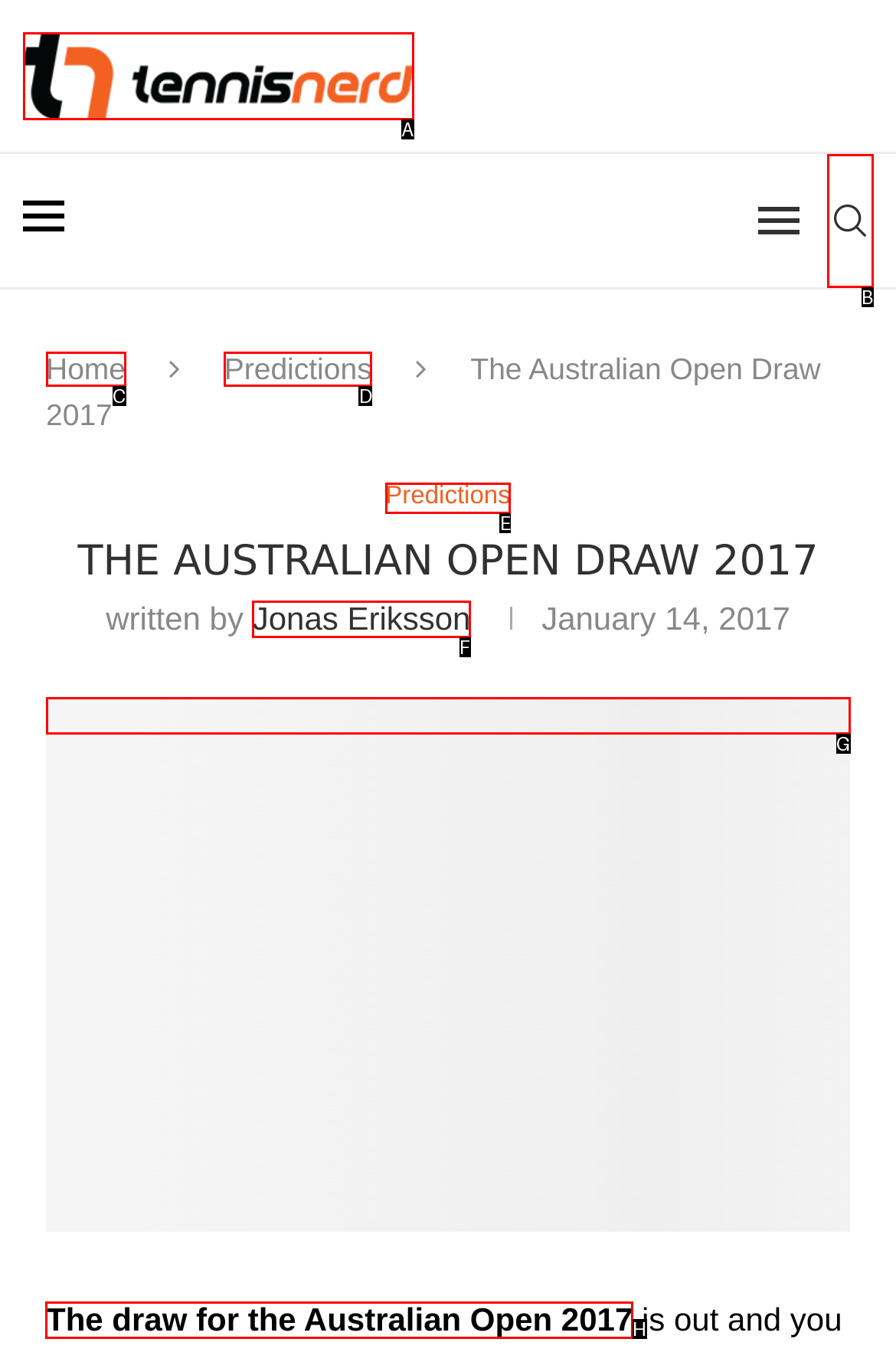Select the HTML element that needs to be clicked to perform the task: download the Australian Open draw. Reply with the letter of the chosen option.

H